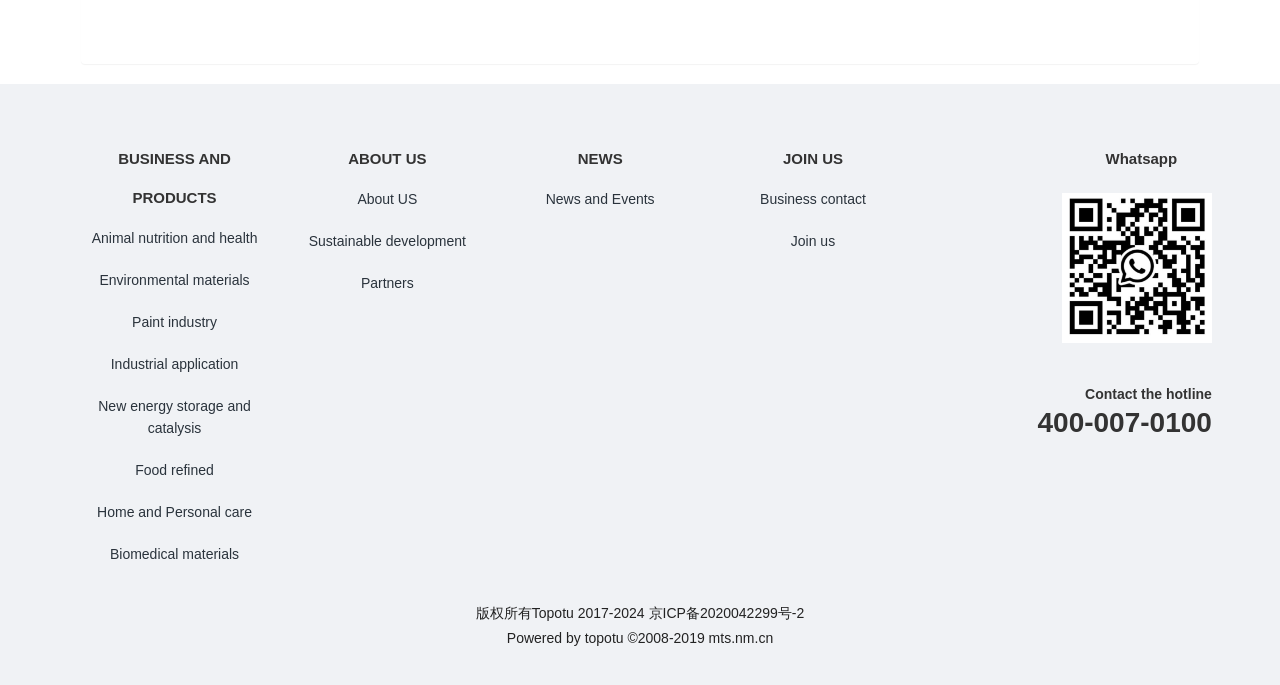Please answer the following question using a single word or phrase: 
What is the name of the company?

Topotu